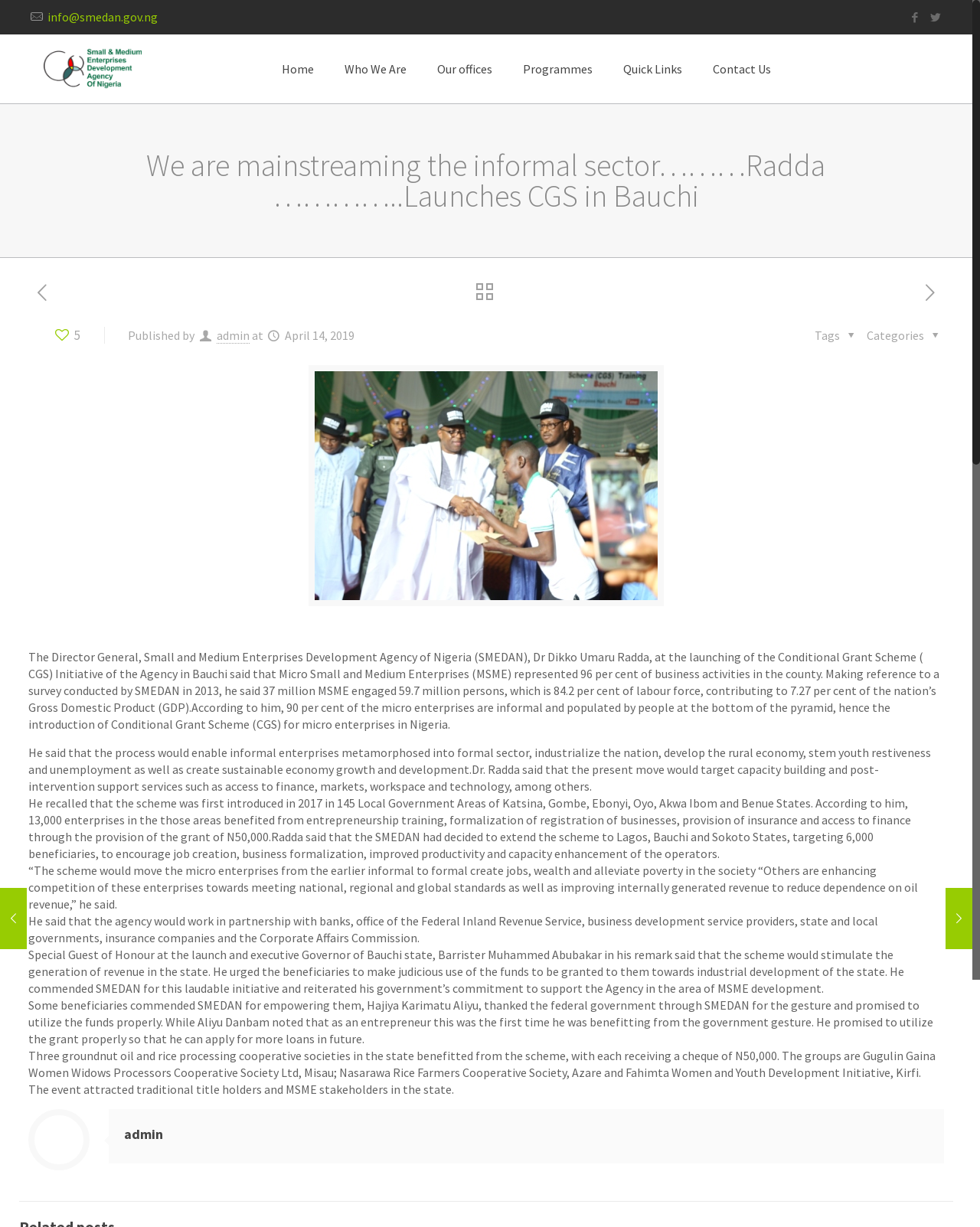Given the element description Who We Are, predict the bounding box coordinates for the UI element in the webpage screenshot. The format should be (top-left x, top-left y, bottom-right x, bottom-right y), and the values should be between 0 and 1.

[0.336, 0.028, 0.431, 0.084]